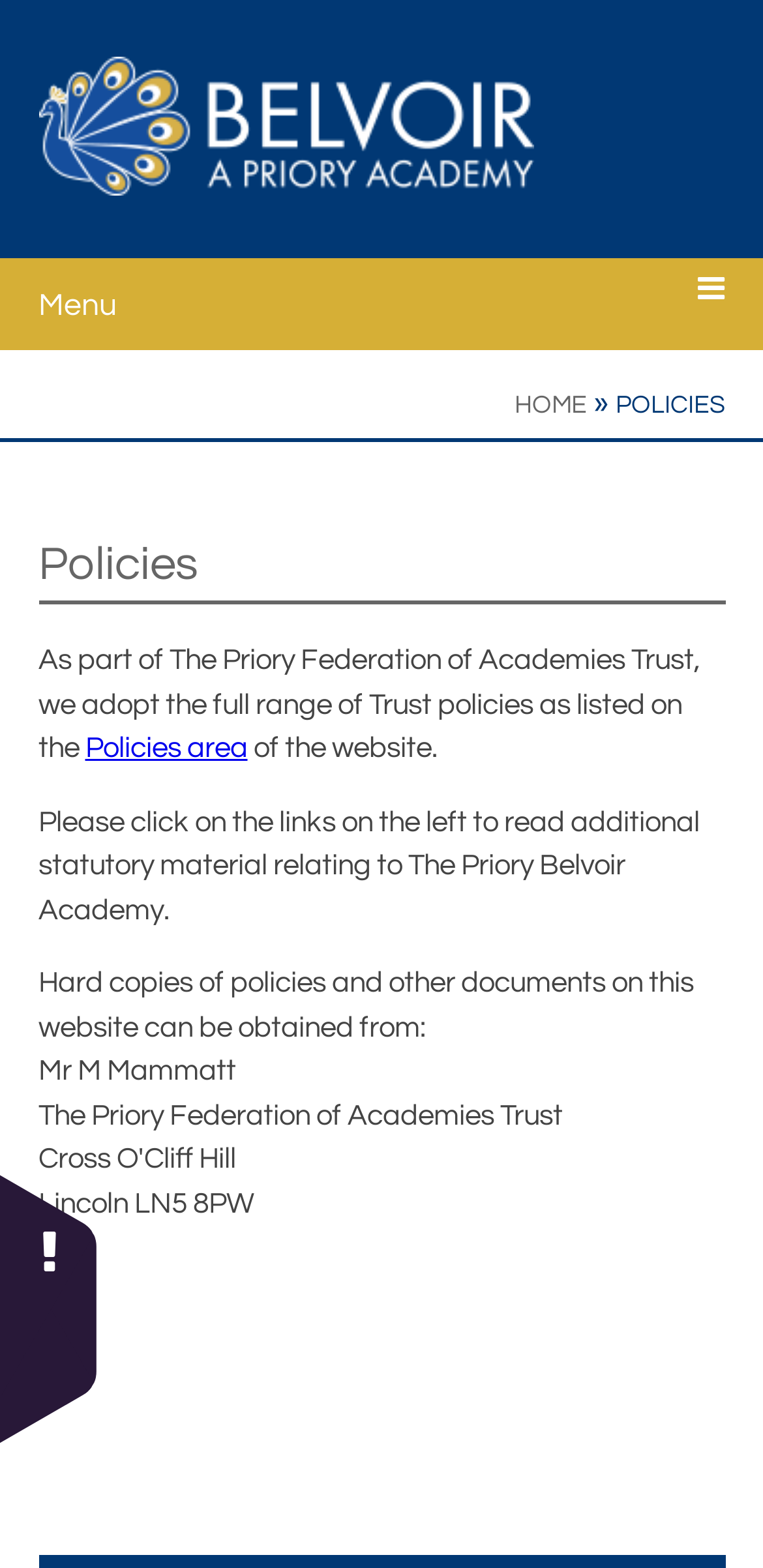What type of documents can be obtained from Mr M Mammatt?
Respond with a short answer, either a single word or a phrase, based on the image.

Policies and other documents